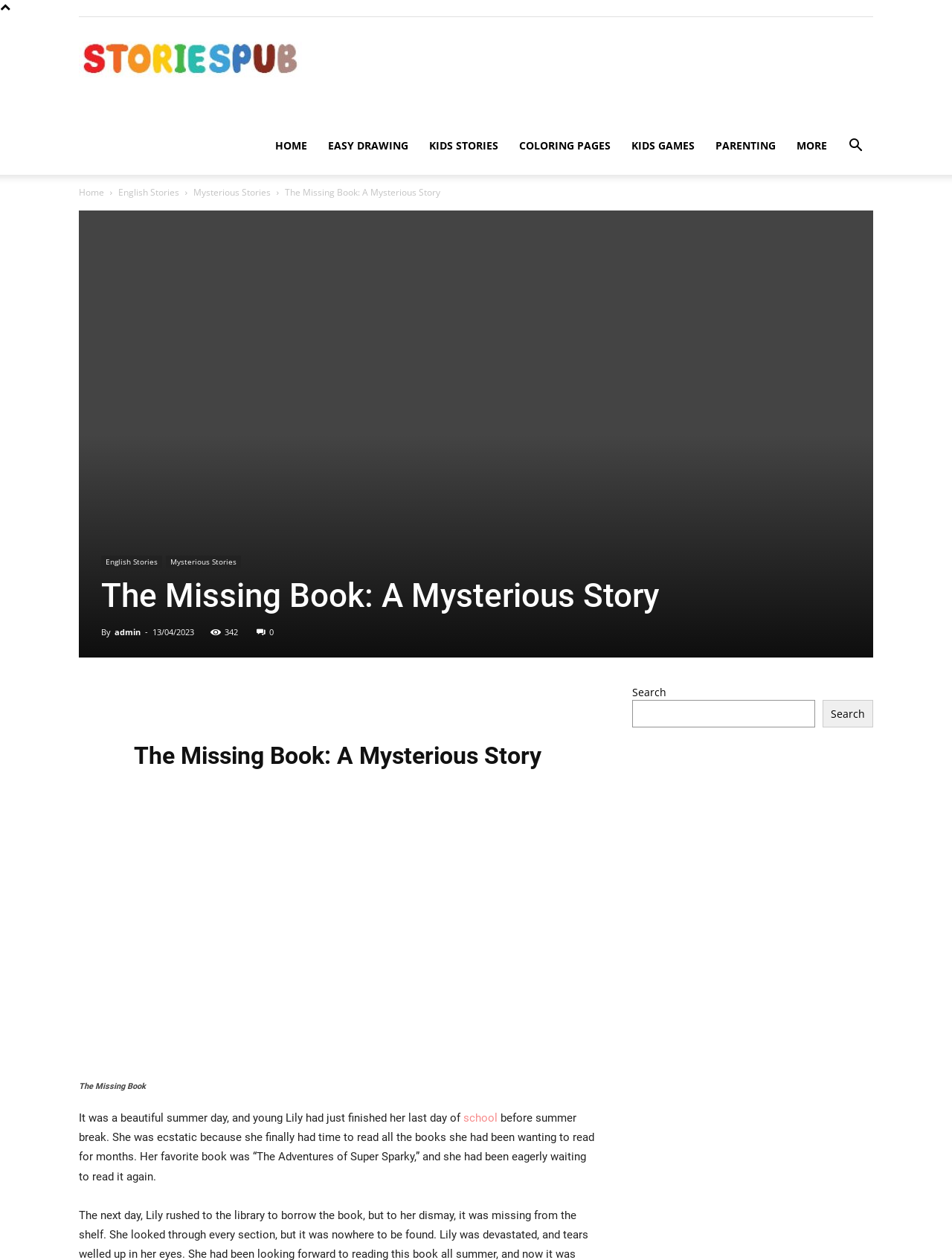Identify and extract the main heading from the webpage.

The Missing Book: A Mysterious Story